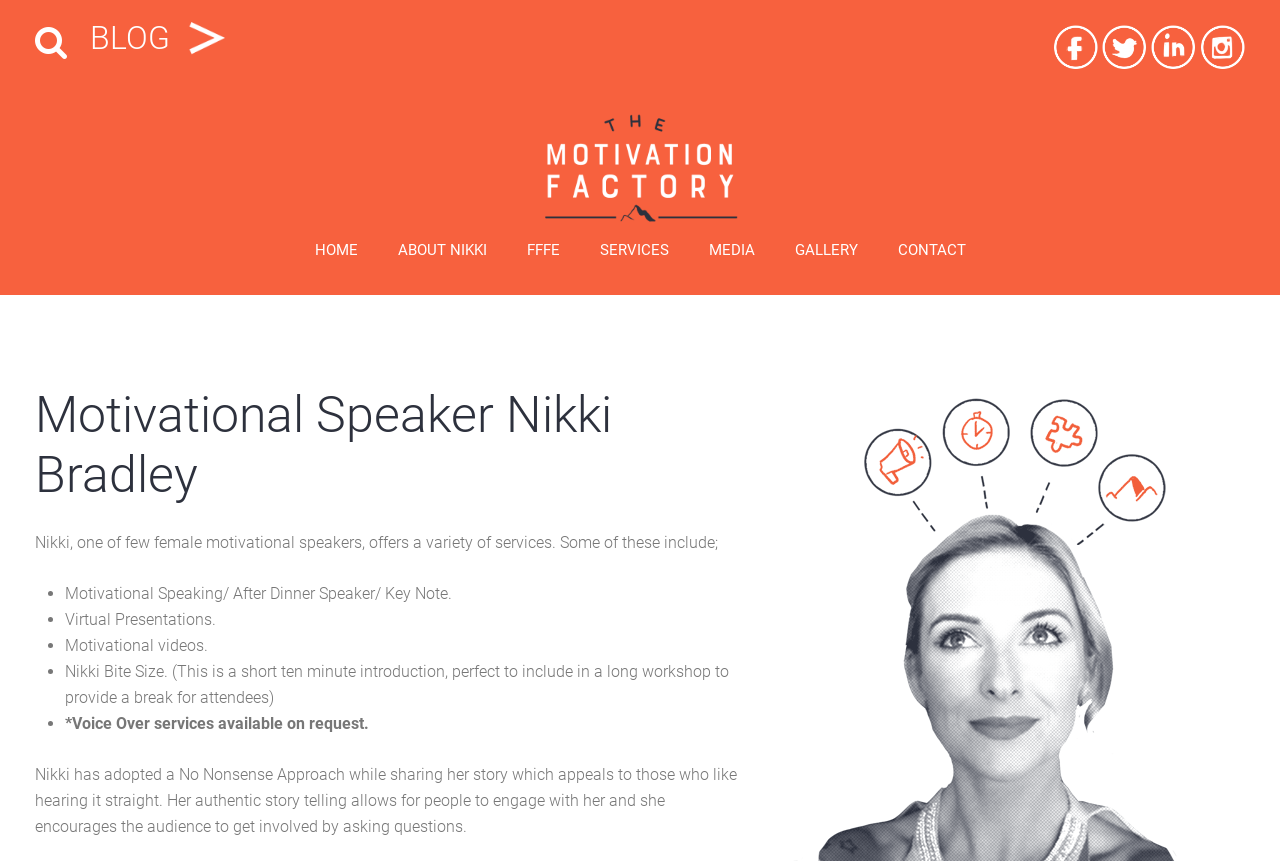What is the name of the motivational speaker?
Based on the screenshot, provide a one-word or short-phrase response.

Nikki Bradley